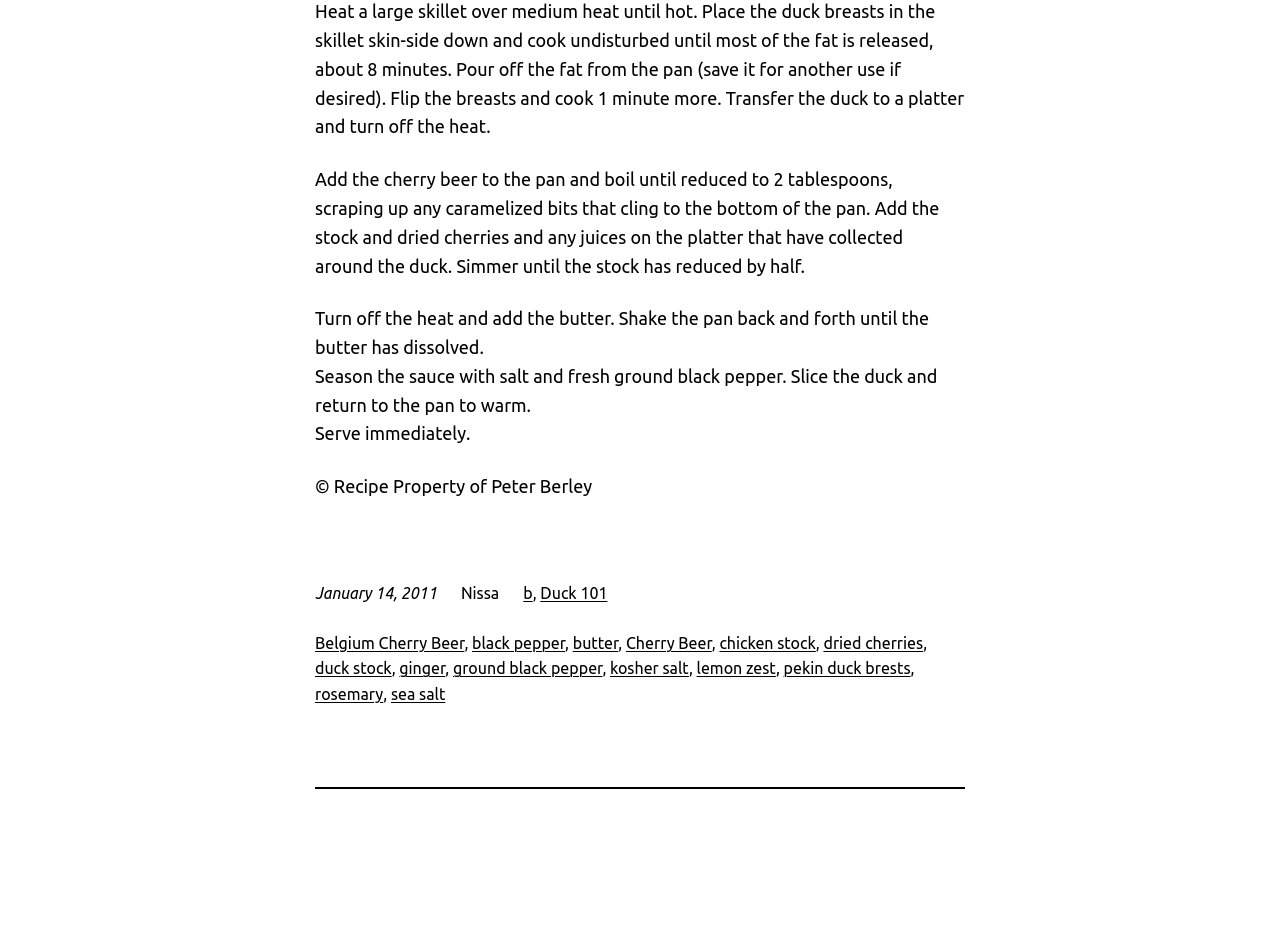Find the bounding box coordinates of the clickable element required to execute the following instruction: "Click the link 'Duck 101'". Provide the coordinates as four float numbers between 0 and 1, i.e., [left, top, right, bottom].

[0.422, 0.629, 0.475, 0.649]